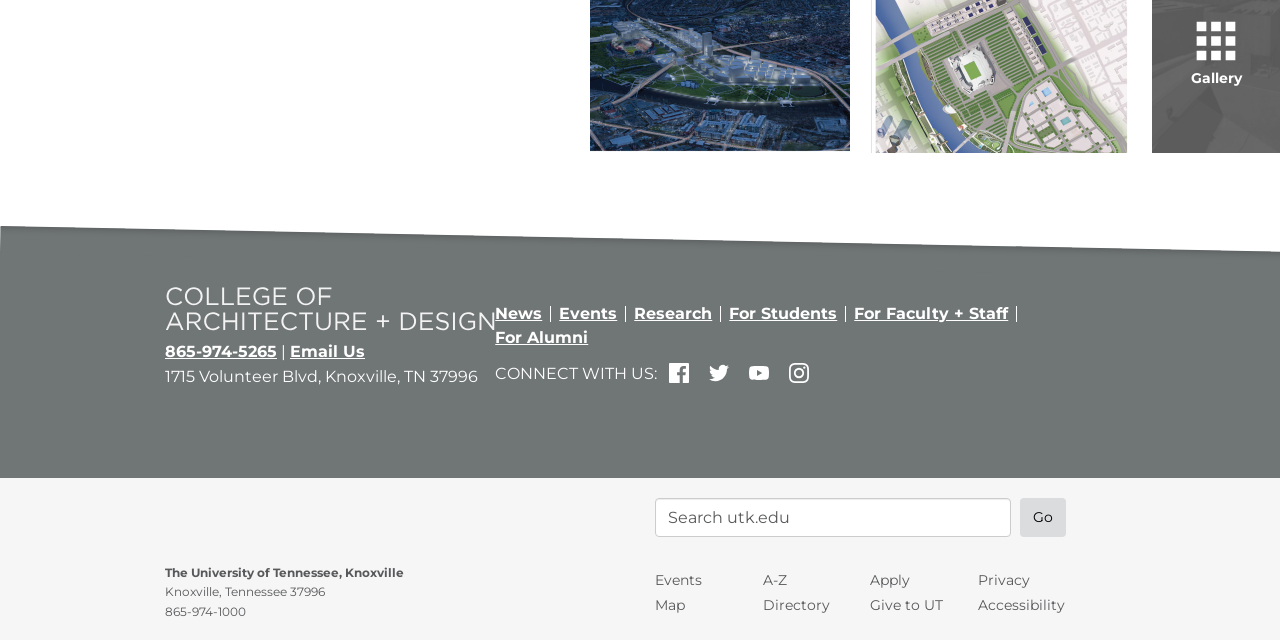What is the name of the college?
Provide a detailed answer to the question, using the image to inform your response.

I found the answer by looking at the link element with the text 'College of Architecture and Design' which is located at the top of the webpage, indicating that it is the name of the college.